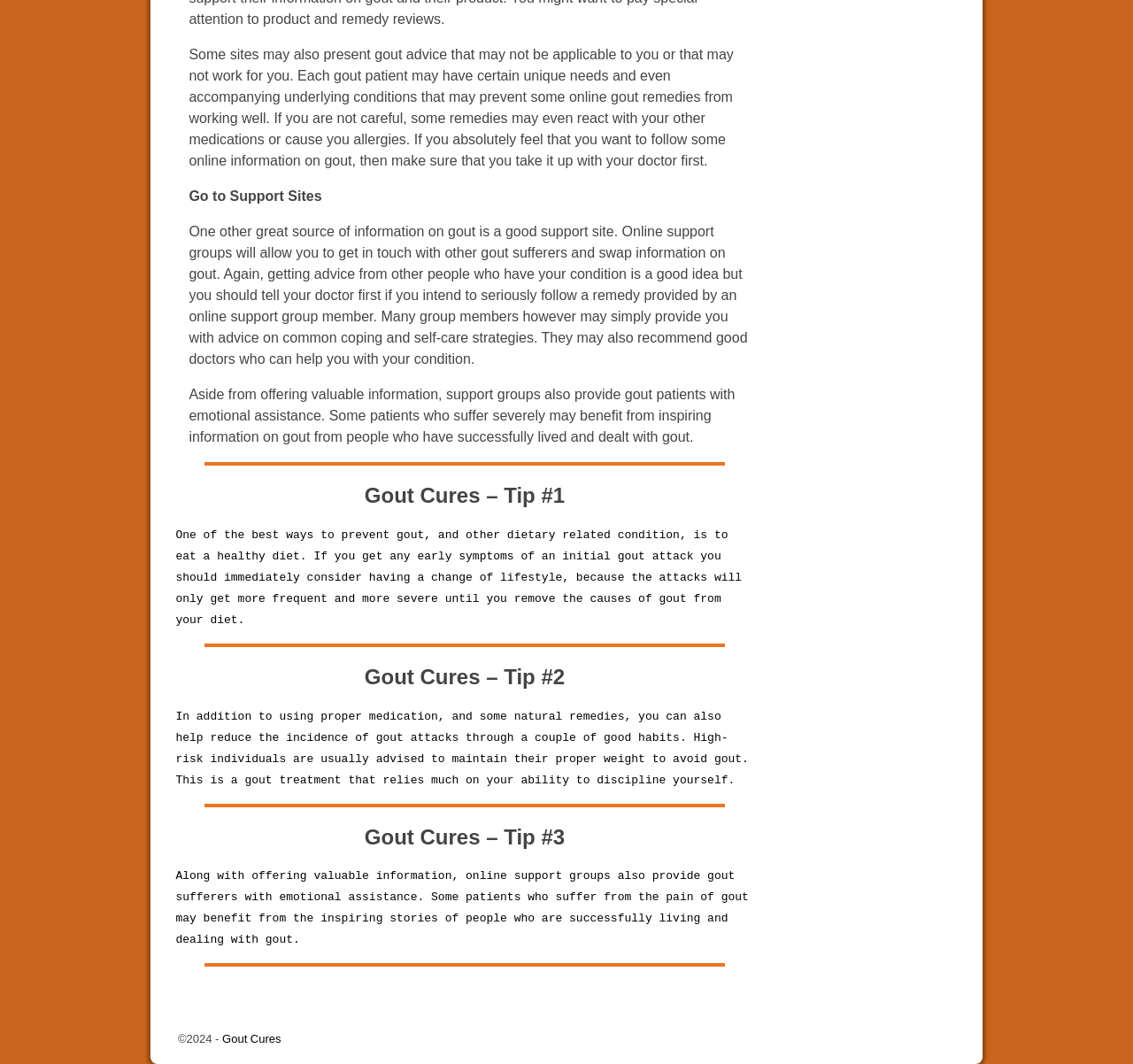Provide a short, one-word or phrase answer to the question below:
What is the benefit of online support groups for gout patients?

Emotional assistance